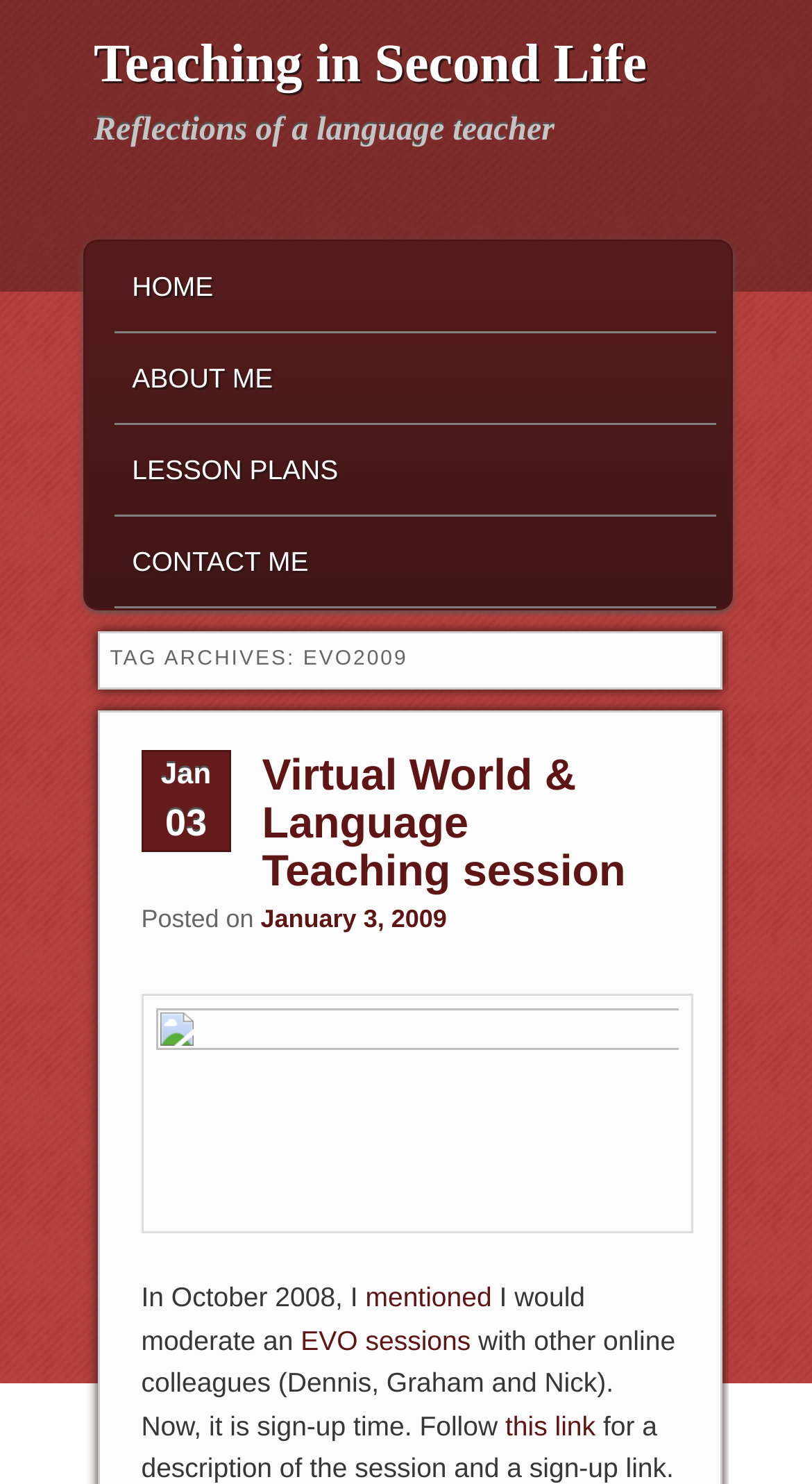Could you indicate the bounding box coordinates of the region to click in order to complete this instruction: "contact the author".

[0.142, 0.348, 0.882, 0.409]